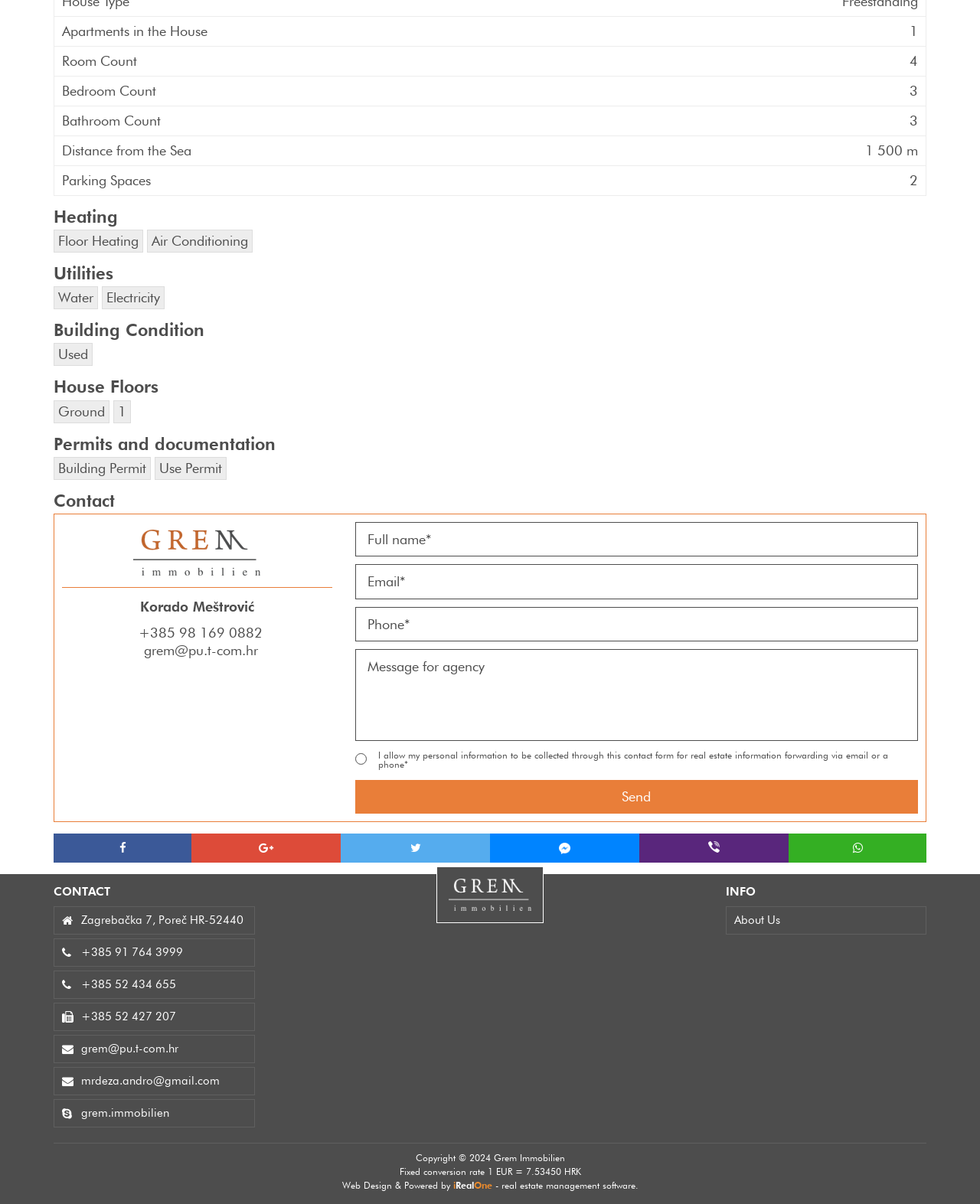Bounding box coordinates are specified in the format (top-left x, top-left y, bottom-right x, bottom-right y). All values are floating point numbers bounded between 0 and 1. Please provide the bounding box coordinate of the region this sentence describes: title="Viber"

[0.652, 0.692, 0.805, 0.717]